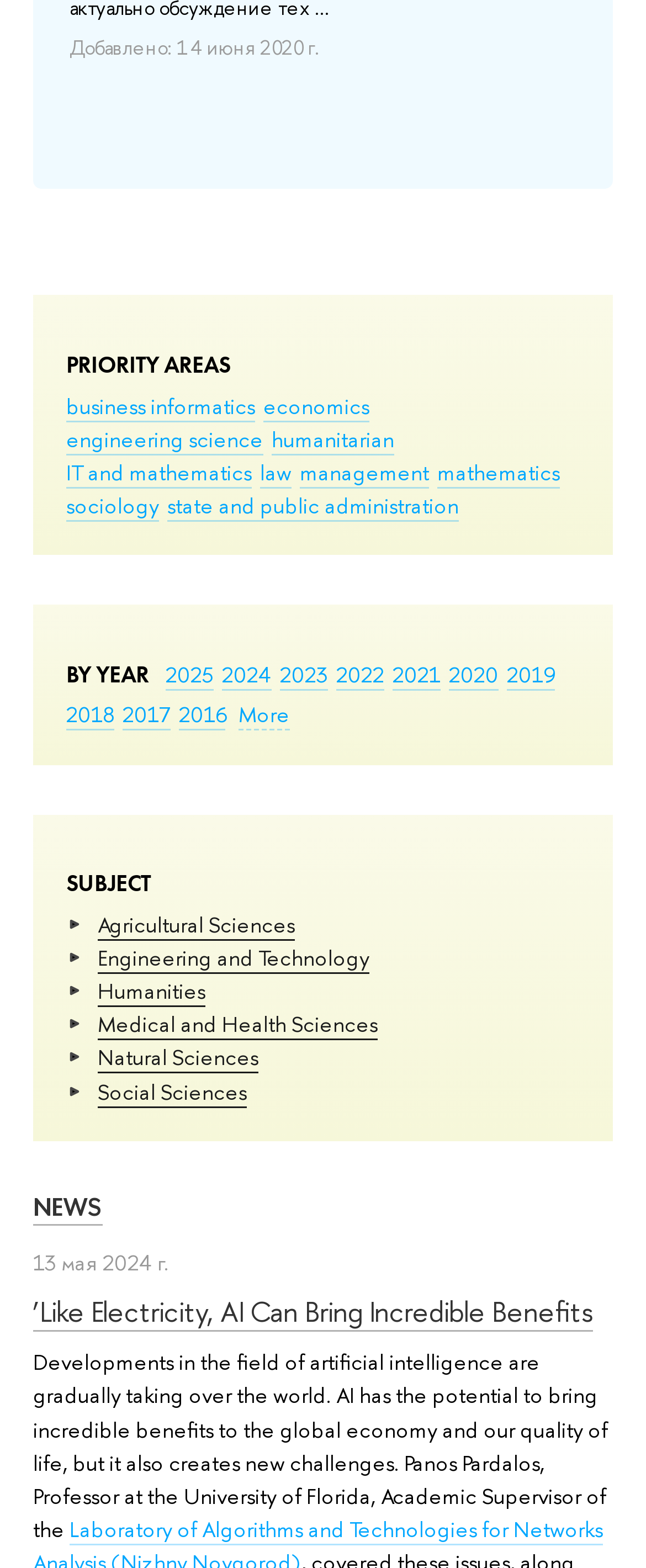How many subjects are listed?
Please provide a single word or phrase as your answer based on the image.

6